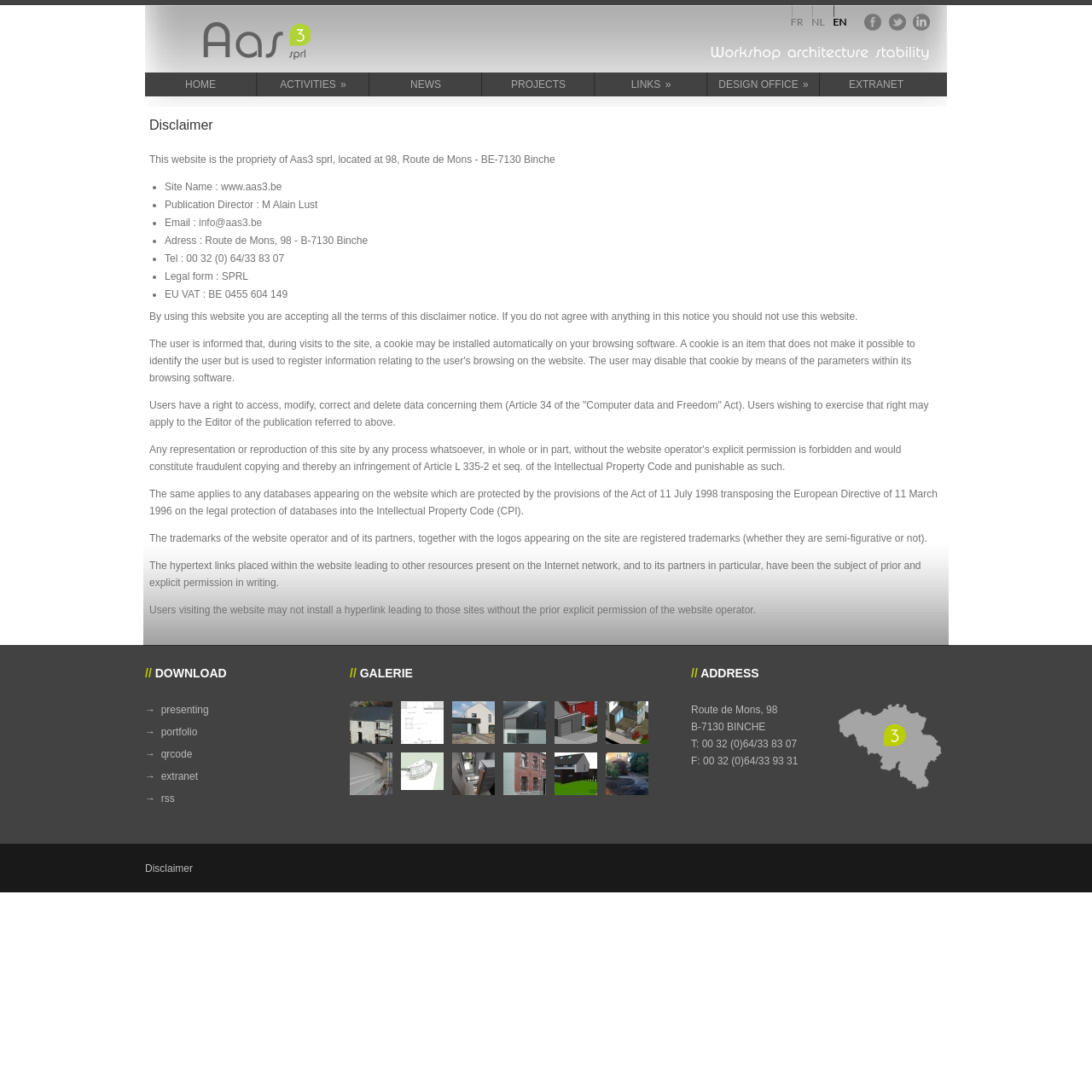Please provide a brief answer to the question using only one word or phrase: 
What is the email address of the website?

info@aas3.be